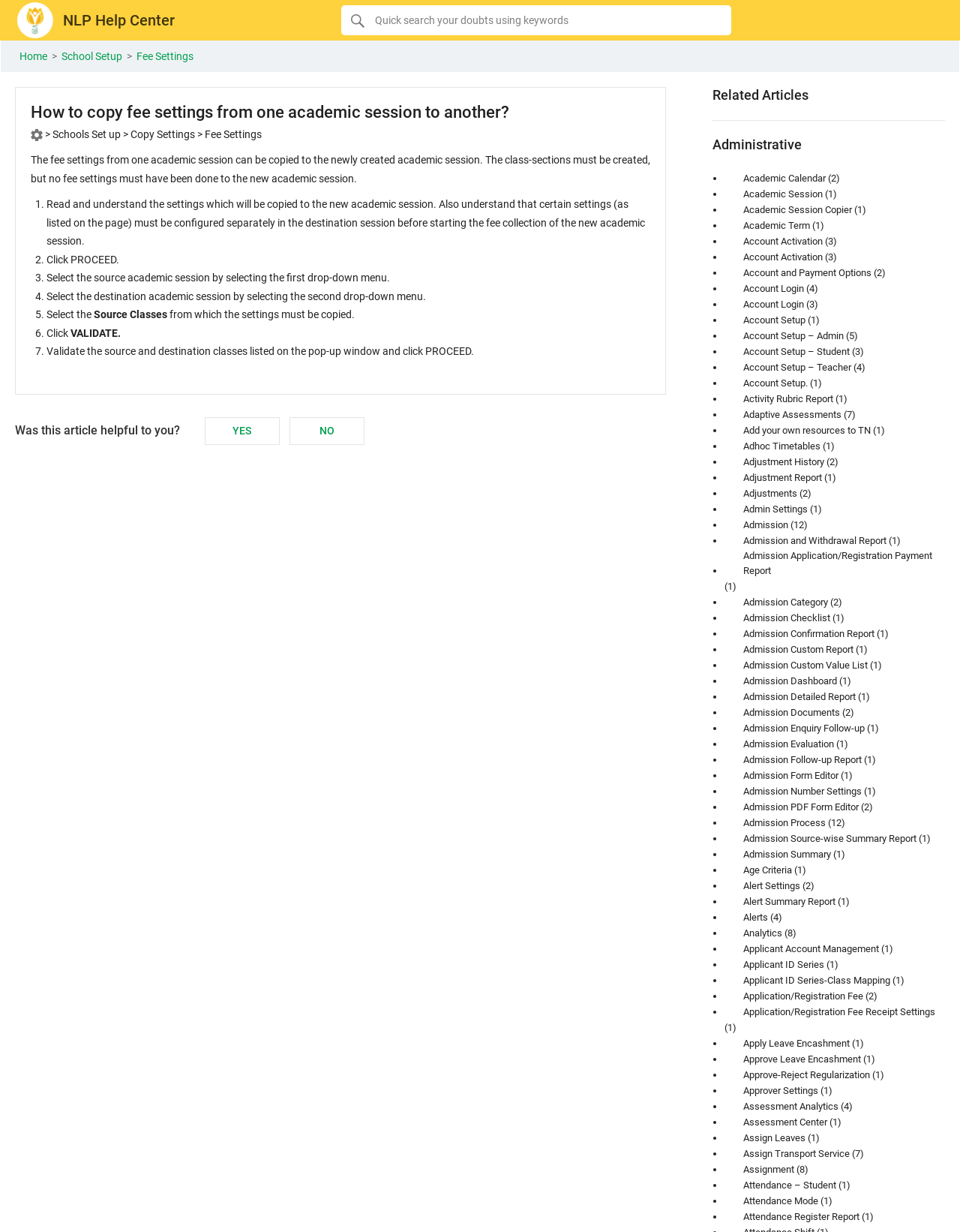Using the webpage screenshot, find the UI element described by Admission Custom Report. Provide the bounding box coordinates in the format (top-left x, top-left y, bottom-right x, bottom-right y), ensuring all values are floating point numbers between 0 and 1.

[0.755, 0.521, 0.889, 0.533]